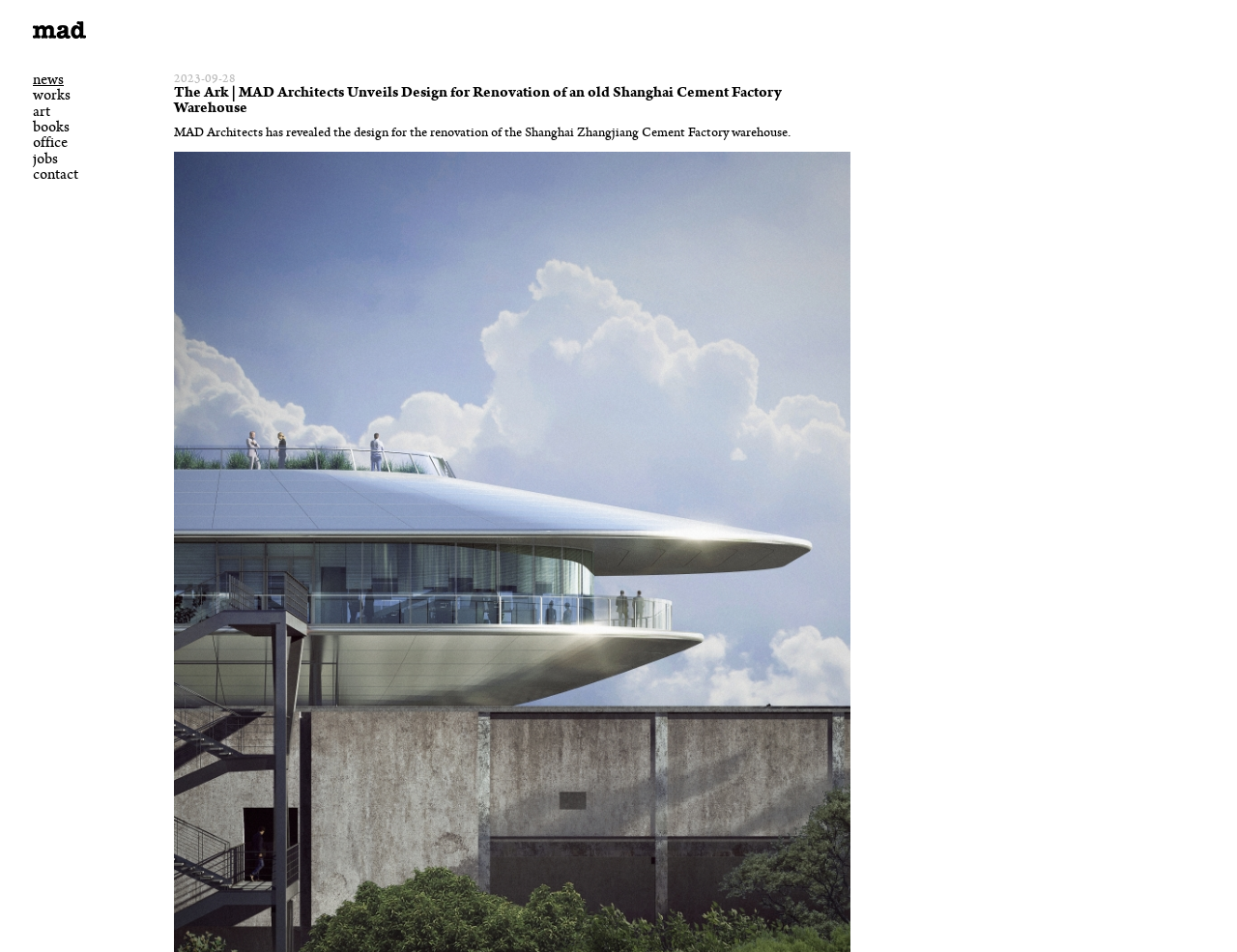What is being renovated according to the webpage?
Provide a detailed and extensive answer to the question.

I found the information on the webpage that MAD Architects is unveiling the design for the renovation of an old Shanghai Cement Factory Warehouse, indicating that the warehouse is the subject of the renovation project.